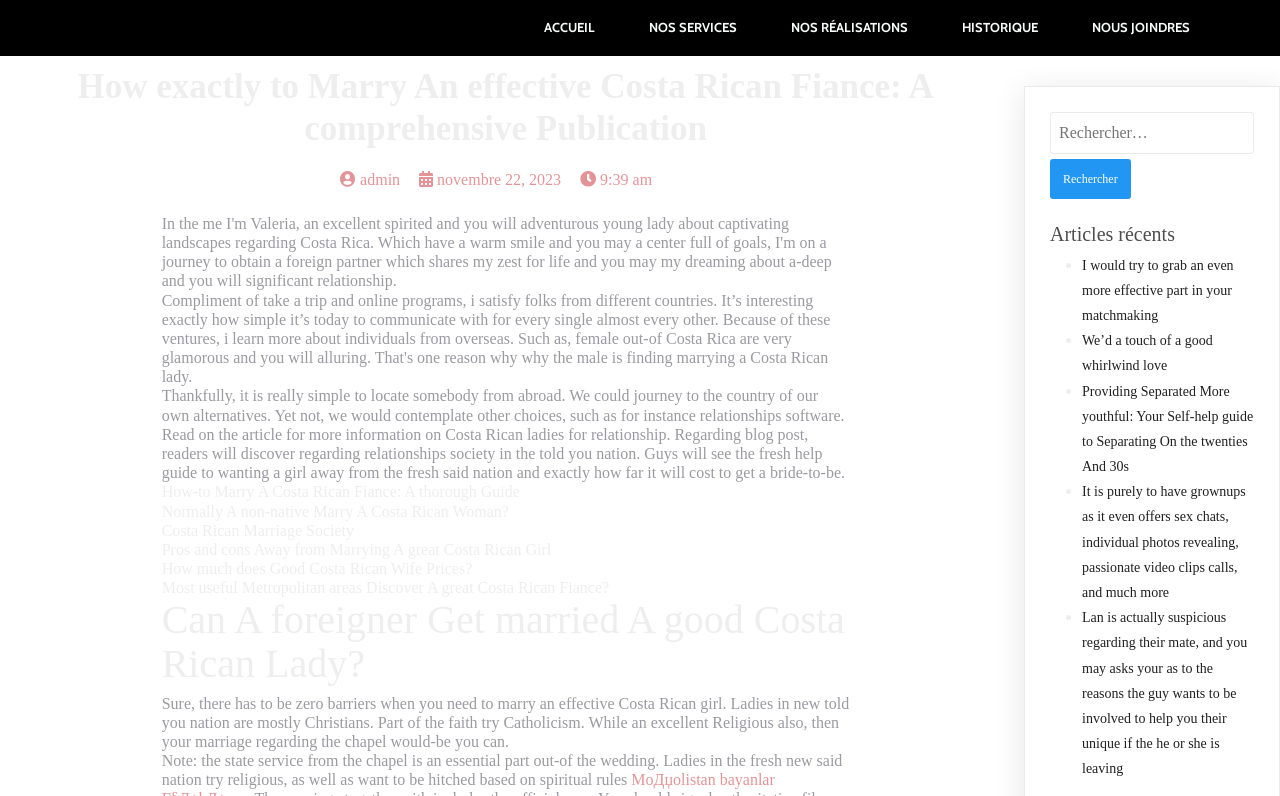Pinpoint the bounding box coordinates for the area that should be clicked to perform the following instruction: "Check the 'Related News'".

None